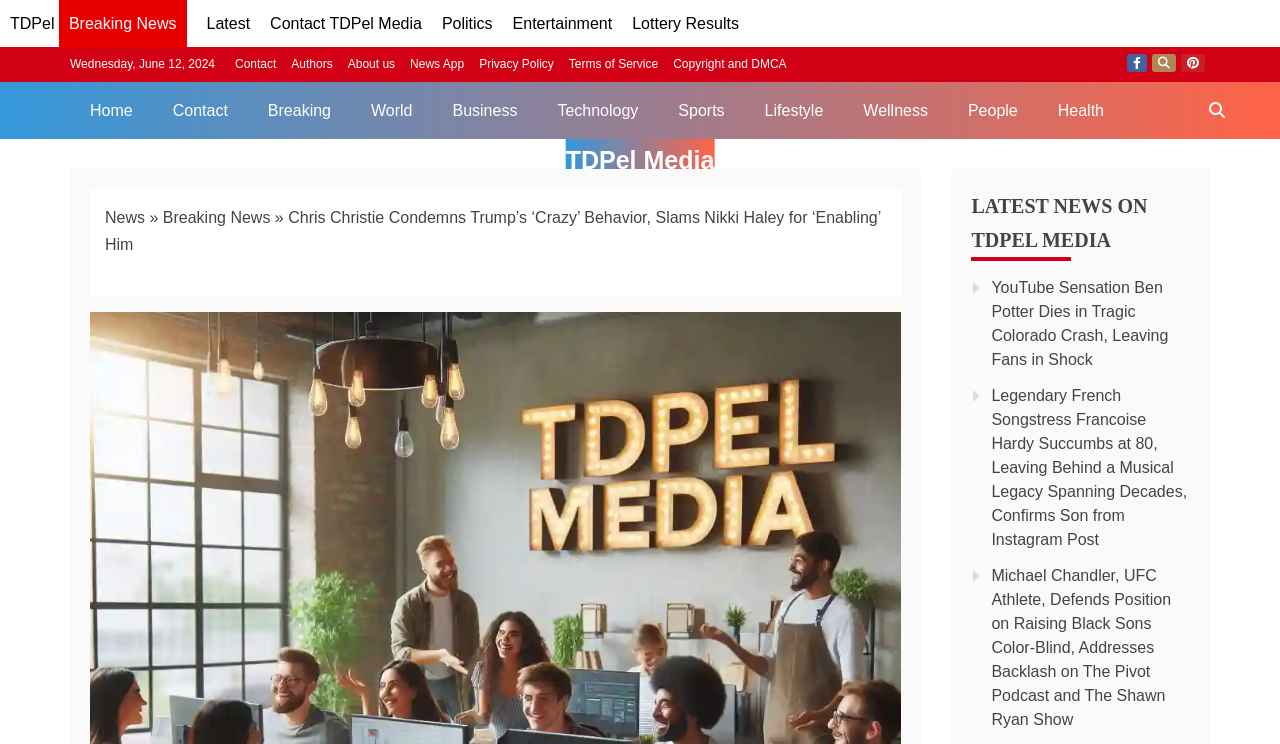Determine the bounding box coordinates of the region I should click to achieve the following instruction: "Click on the 'Politics' link". Ensure the bounding box coordinates are four float numbers between 0 and 1, i.e., [left, top, right, bottom].

[0.345, 0.02, 0.385, 0.043]